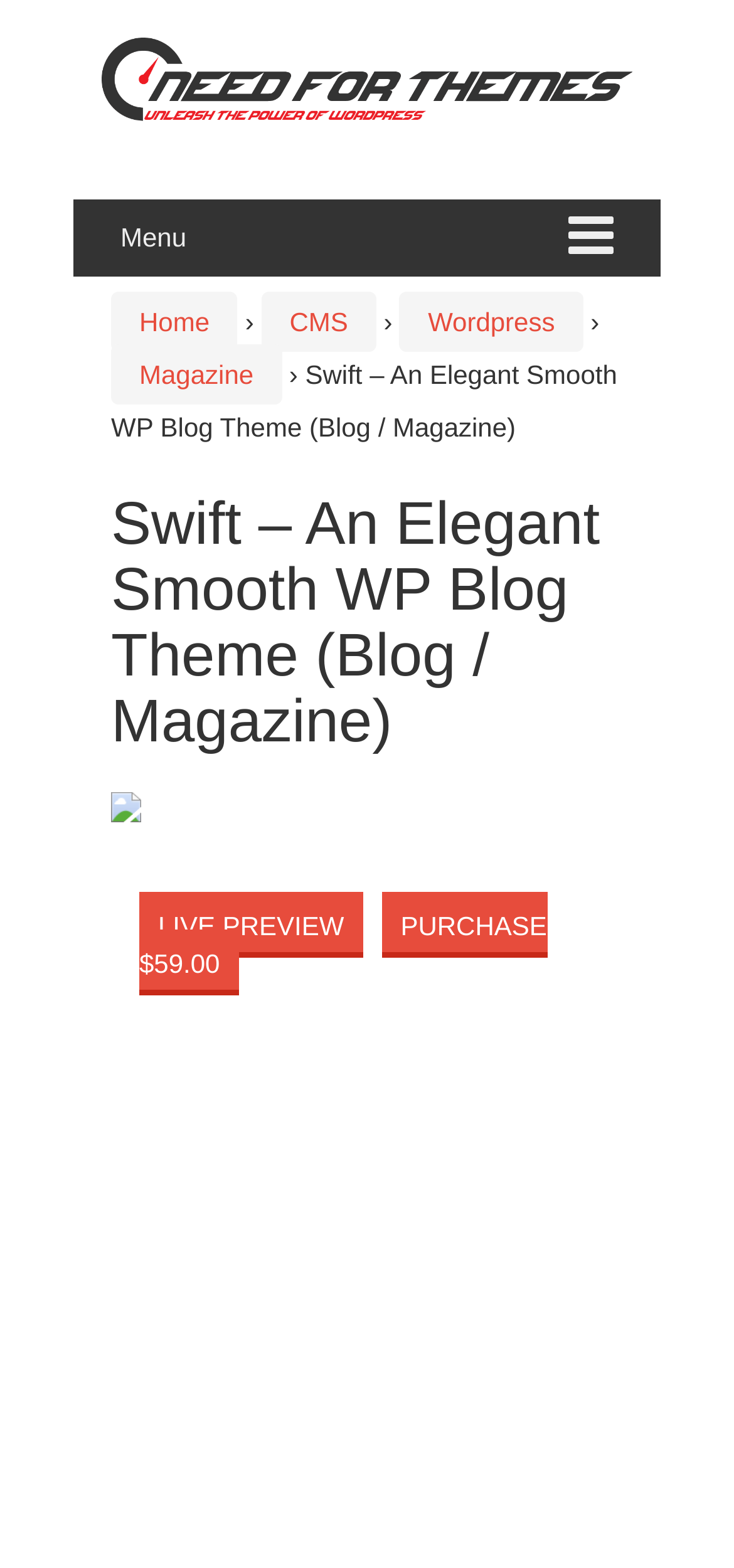Identify the bounding box coordinates for the UI element described as follows: title="Need For Themes". Use the format (top-left x, top-left y, bottom-right x, bottom-right y) and ensure all values are floating point numbers between 0 and 1.

[0.138, 0.052, 0.862, 0.071]